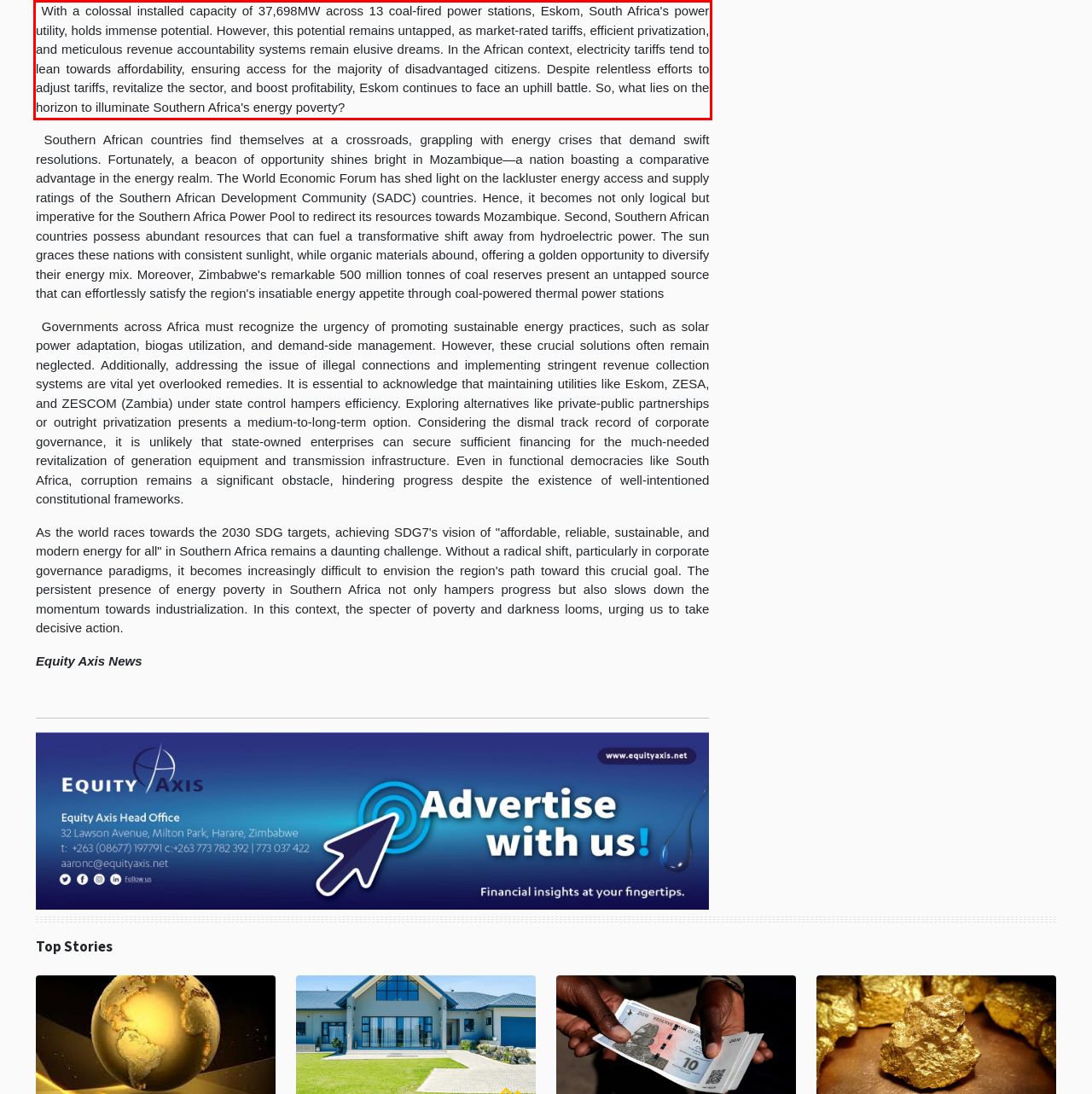You have a screenshot of a webpage, and there is a red bounding box around a UI element. Utilize OCR to extract the text within this red bounding box.

With a colossal installed capacity of 37,698MW across 13 coal-fired power stations, Eskom, South Africa's power utility, holds immense potential. However, this potential remains untapped, as market-rated tariffs, efficient privatization, and meticulous revenue accountability systems remain elusive dreams. In the African context, electricity tariffs tend to lean towards affordability, ensuring access for the majority of disadvantaged citizens. Despite relentless efforts to adjust tariffs, revitalize the sector, and boost profitability, Eskom continues to face an uphill battle. So, what lies on the horizon to illuminate Southern Africa's energy poverty?